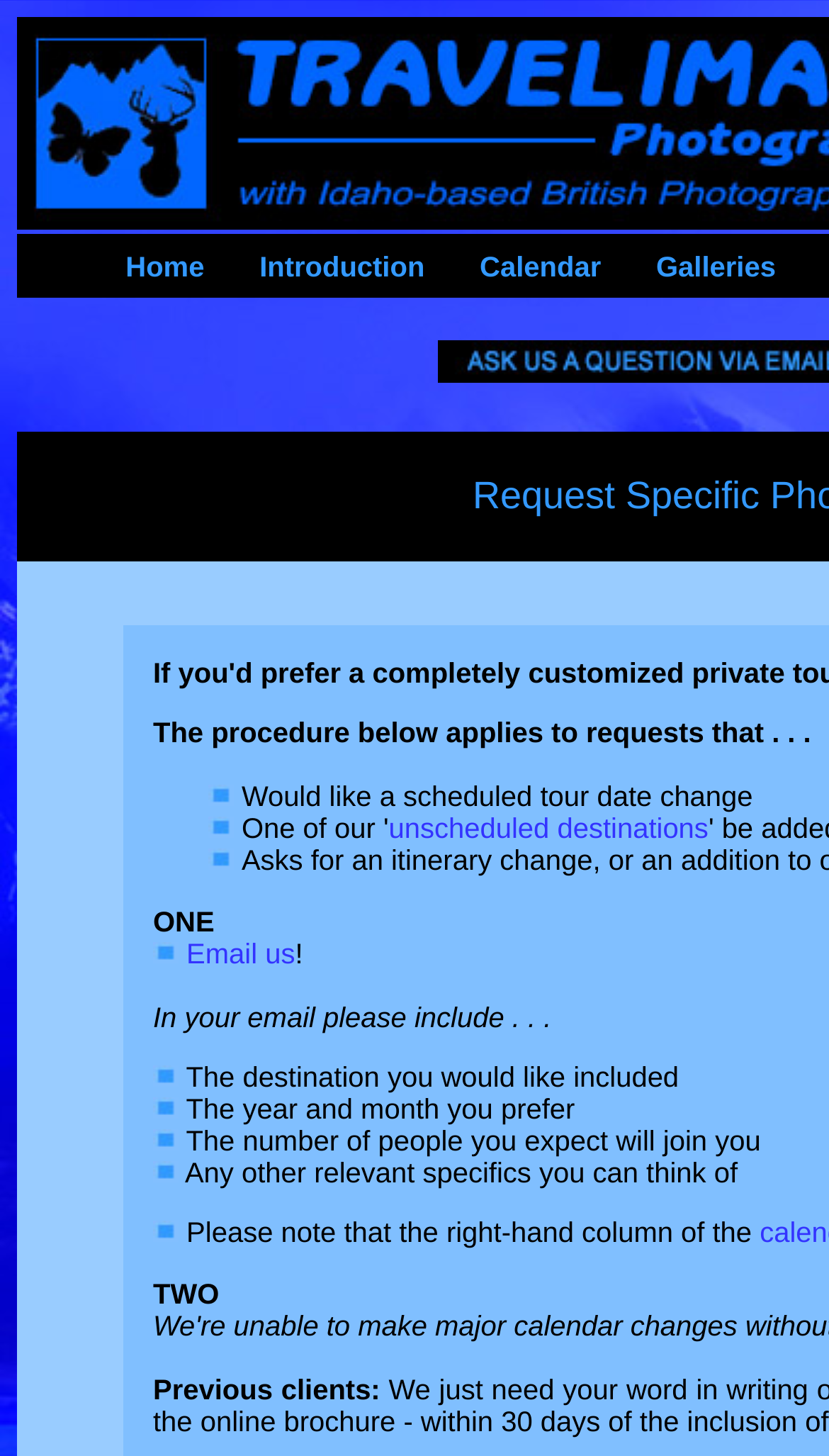Identify the bounding box for the described UI element. Provide the coordinates in (top-left x, top-left y, bottom-right x, bottom-right y) format with values ranging from 0 to 1: unscheduled destinations

[0.469, 0.558, 0.855, 0.58]